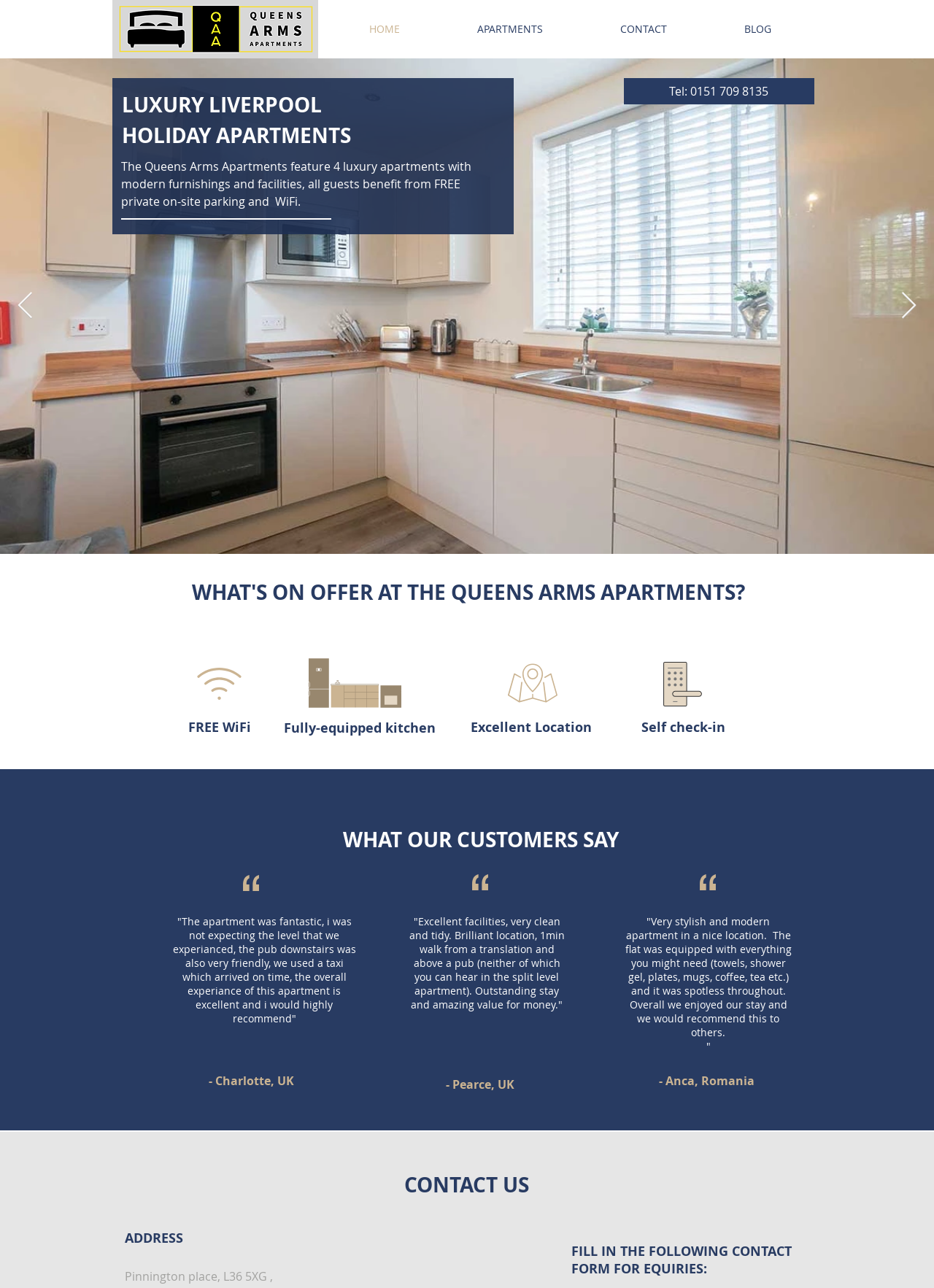Please answer the following question as detailed as possible based on the image: 
What is the location of The Queens Arms Apartments?

The location of The Queens Arms Apartments is mentioned in the meta description as the Huyton area of Liverpool, and also implied by the mention of 'Liverpool' in the heading 'LUXURY LIVERPOOL HOLIDAY APARTMENTS'.